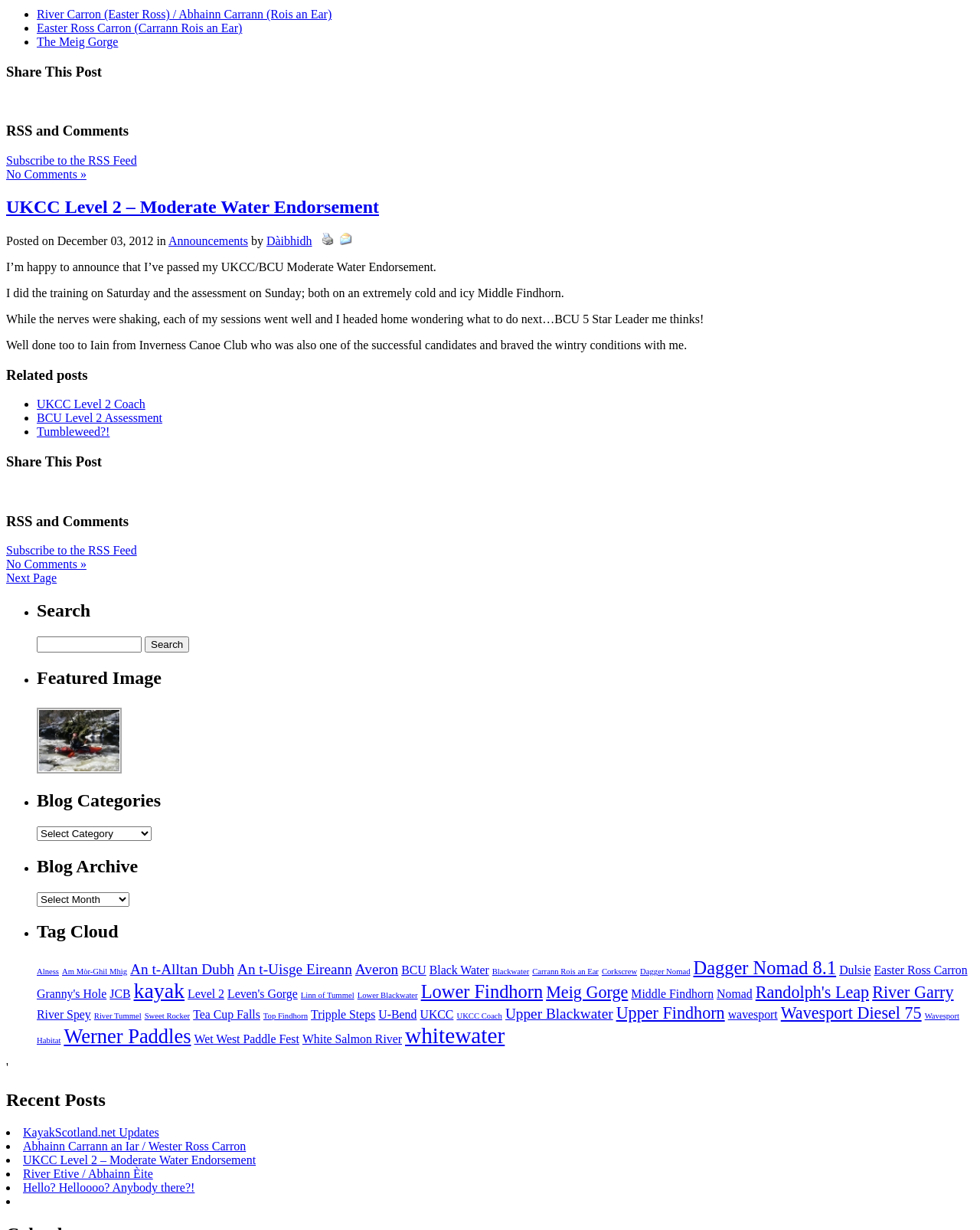Determine the bounding box coordinates of the area to click in order to meet this instruction: "Click on the 'UKCC Level 2 – Moderate Water Endorsement' link".

[0.006, 0.16, 0.994, 0.177]